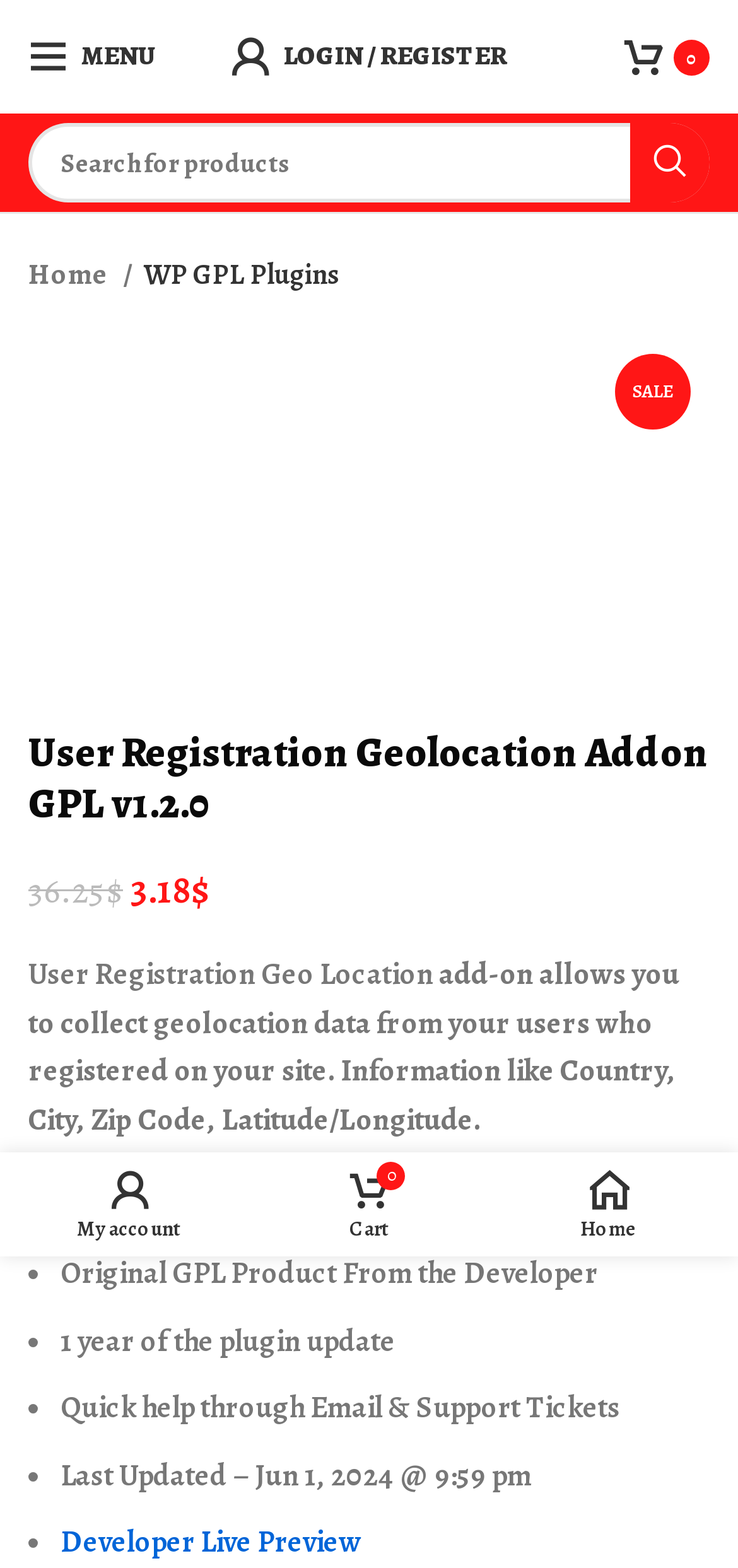How many years of plugin update is provided?
Please ensure your answer to the question is detailed and covers all necessary aspects.

According to the webpage, one of the features of the User Registration Geolocation Addon is '1 year of the plugin update', which is mentioned in the list of features.